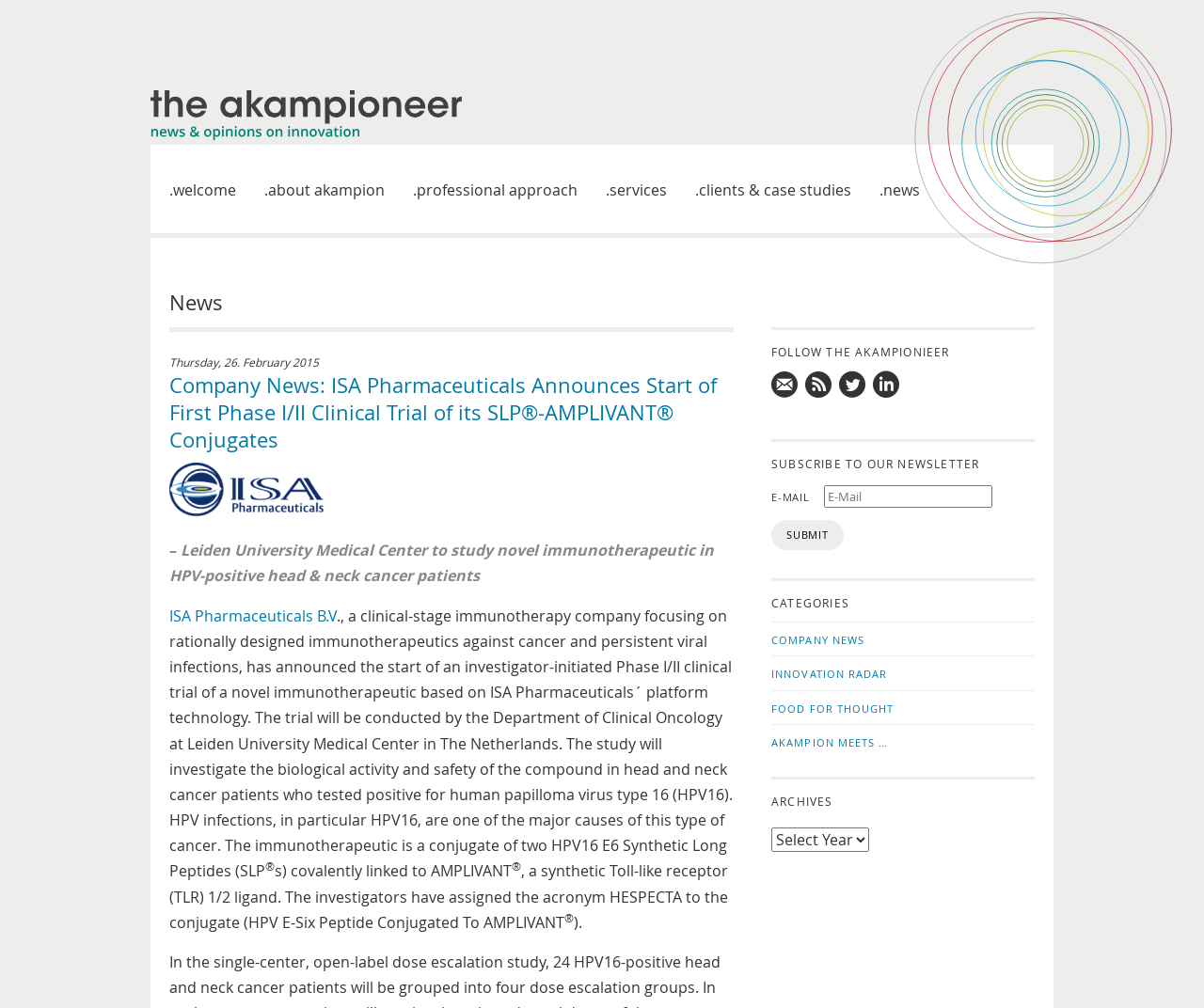Could you indicate the bounding box coordinates of the region to click in order to complete this instruction: "Donate to Greenpeace International".

None